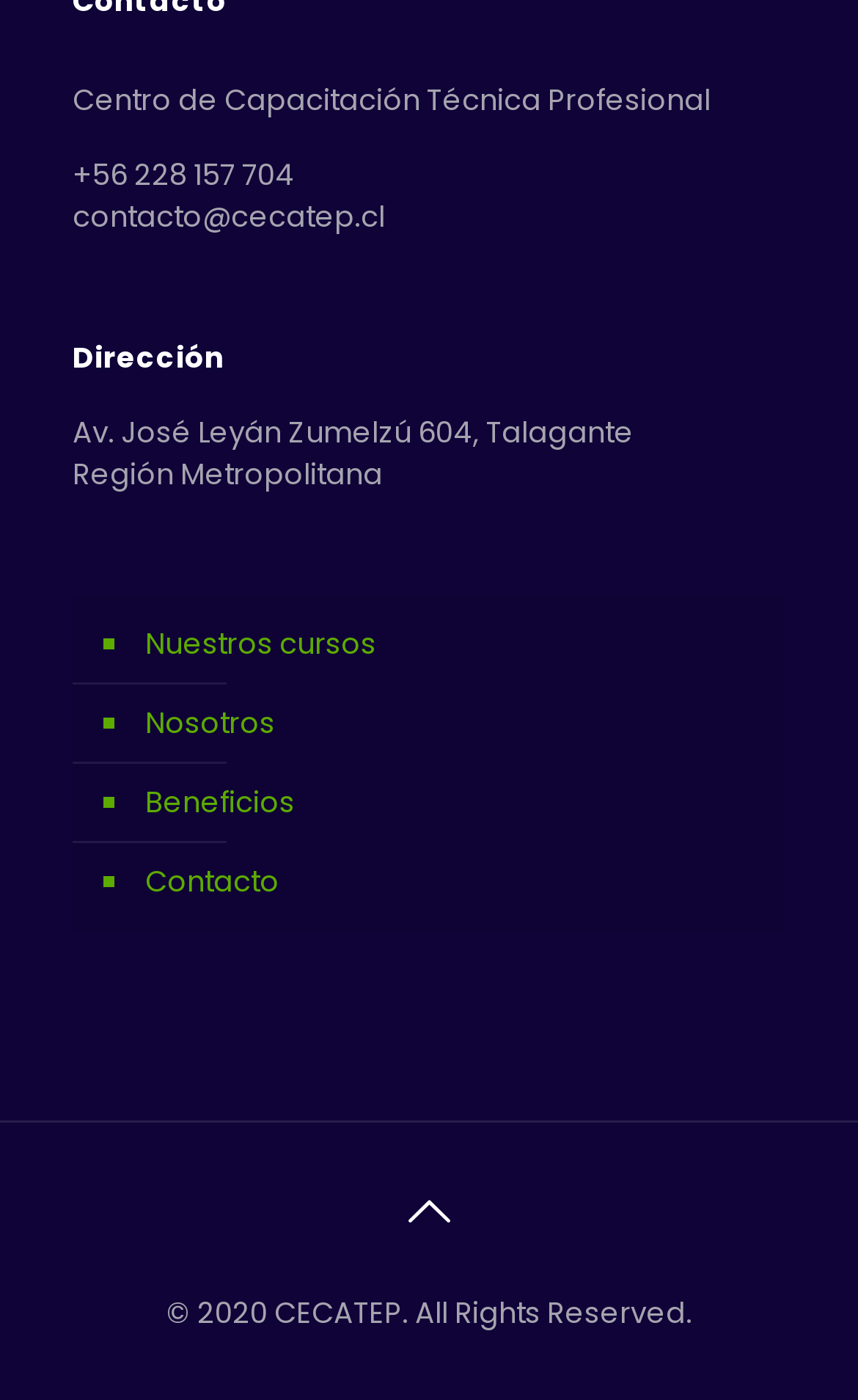Provide a short, one-word or phrase answer to the question below:
What are the main sections of the website?

Nuestros cursos, Nosotros, Beneficios, Contacto